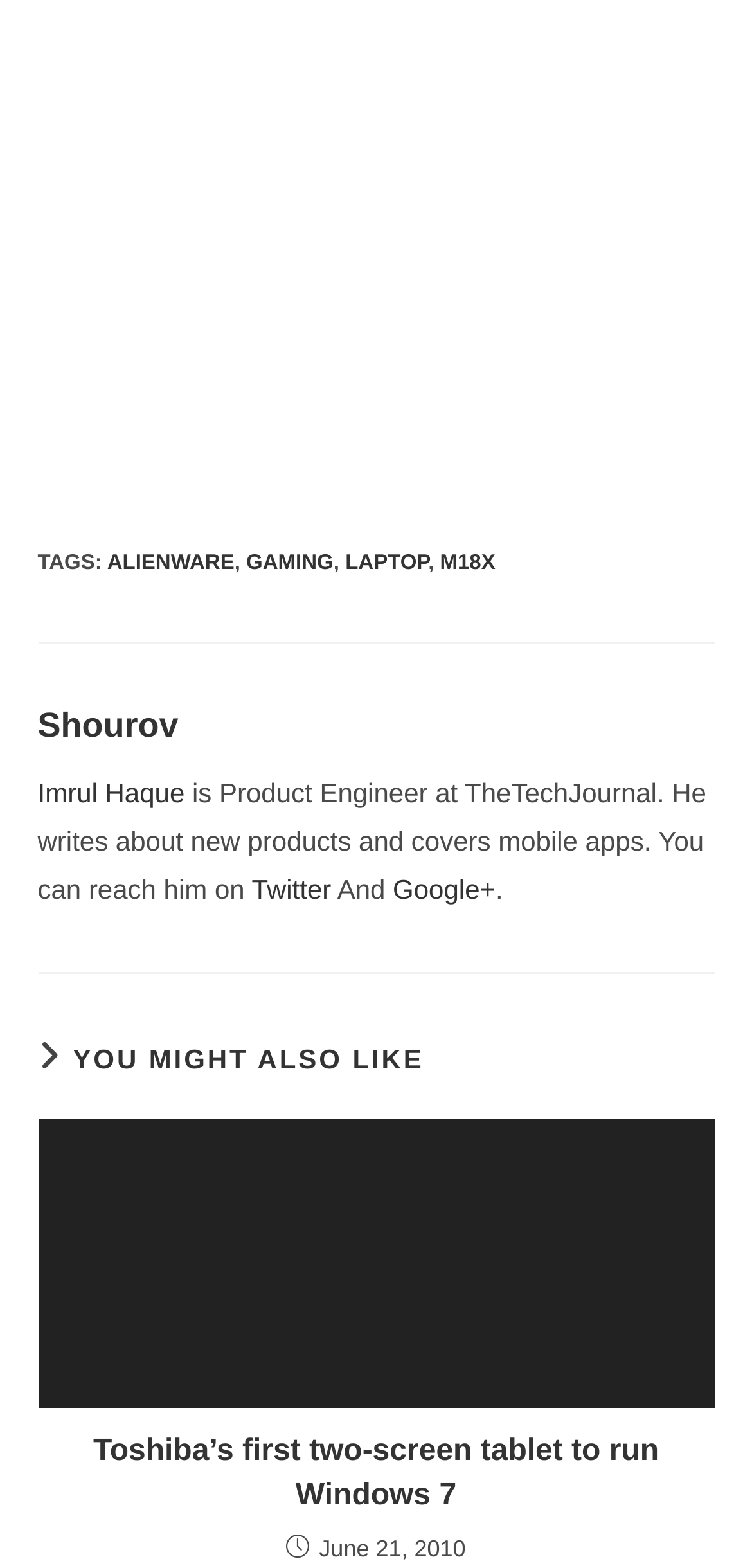Provide the bounding box coordinates of the UI element this sentence describes: "Alienware".

[0.142, 0.351, 0.312, 0.366]